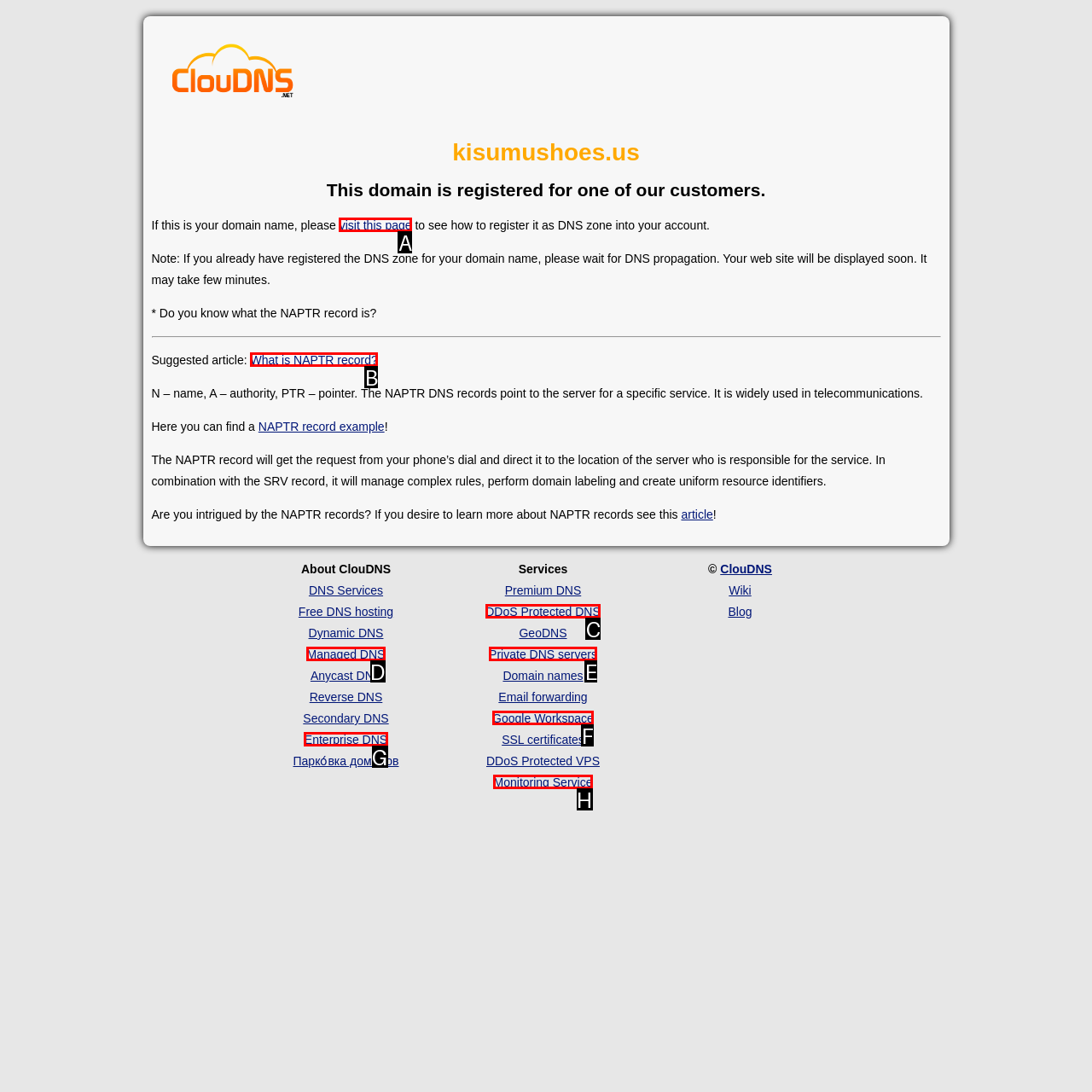Refer to the element description: DDoS Protected DNS and identify the matching HTML element. State your answer with the appropriate letter.

C